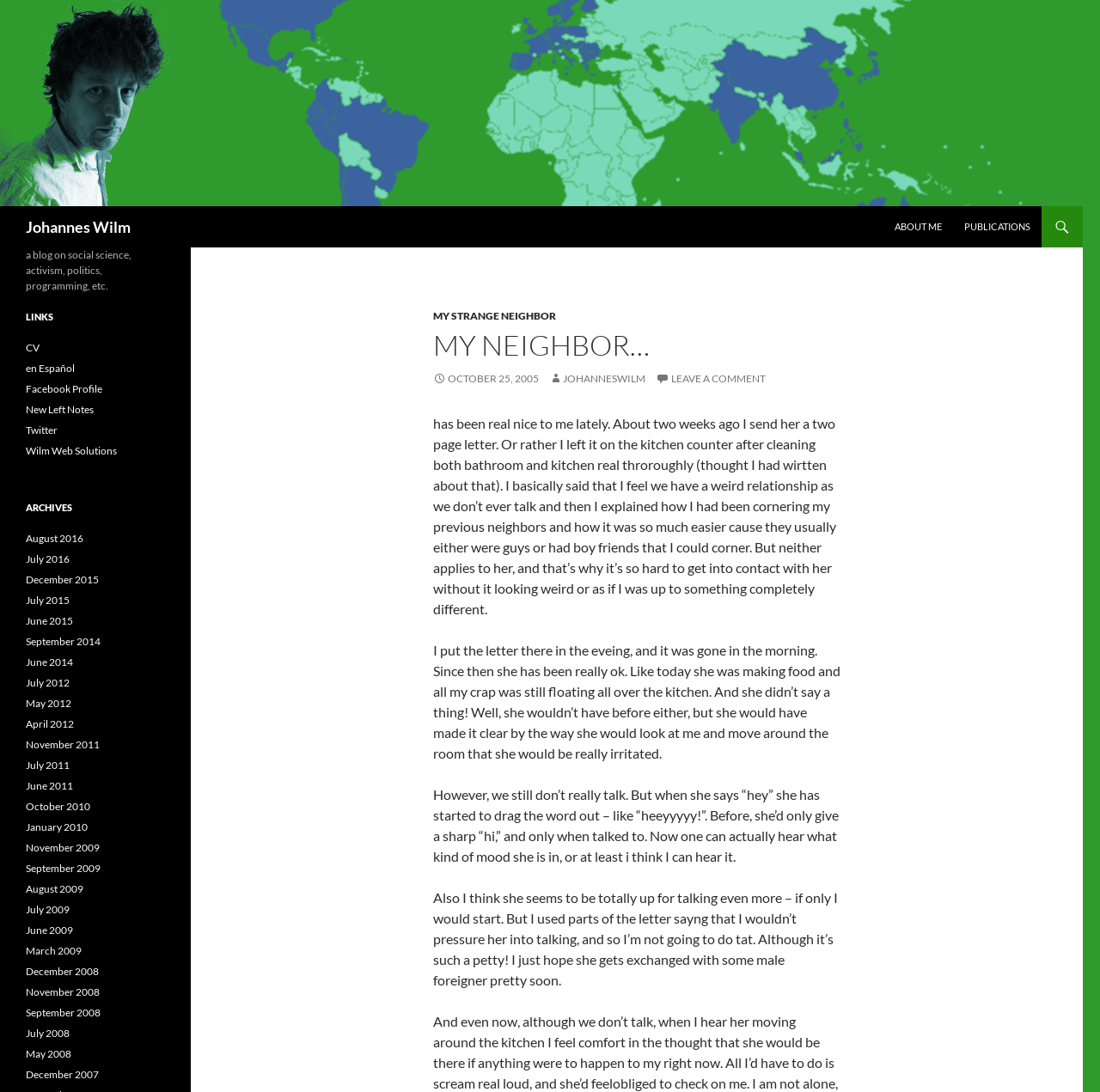Describe the entire webpage, focusing on both content and design.

This webpage is a personal blog belonging to Johannes Wilm, with a focus on social science, activism, politics, programming, and other topics. At the top of the page, there is a header section with a link to the blog's title, "My neighbor… | Johannes Wilm", accompanied by an image of Johannes Wilm. Below this, there is a navigation menu with links to "ABOUT ME", "PUBLICATIONS", and "SKIP TO CONTENT".

The main content of the page is a blog post titled "MY NEIGHBOR…", which discusses the author's relationship with their neighbor. The post is divided into four paragraphs, each describing the author's attempts to communicate with their neighbor and the resulting interactions. The text is written in a casual, conversational tone.

To the left of the main content, there is a sidebar with several sections. The first section contains links to other websites, including the author's CV, Facebook profile, and Twitter account. The second section is titled "ARCHIVES" and contains links to previous blog posts, organized by month and year.

At the very top of the page, there is a search bar and a link to "Search". The overall layout of the page is simple and easy to navigate, with clear headings and concise text.